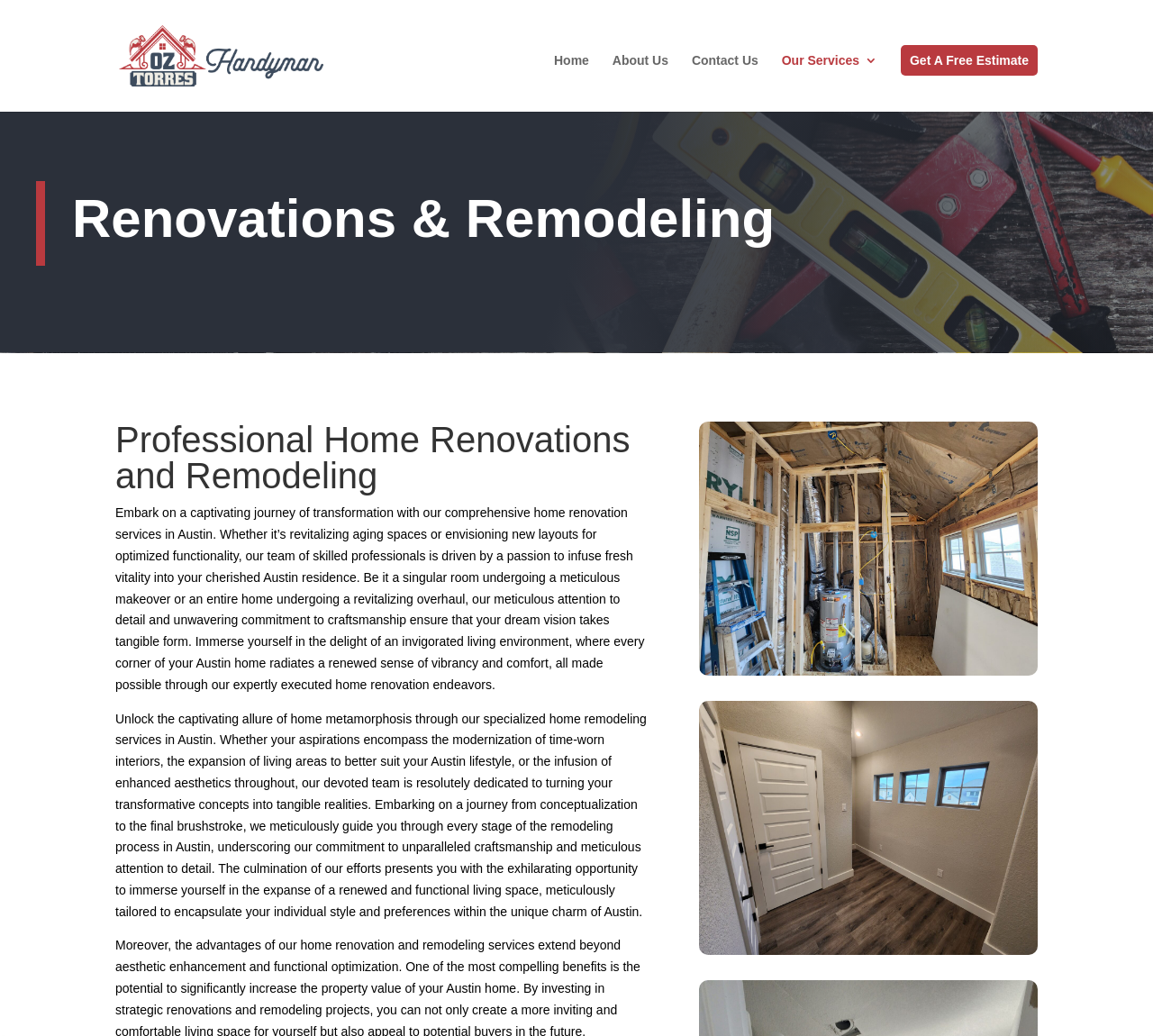Summarize the webpage in an elaborate manner.

The webpage is about Austin Home Renovations and Home Remodeling, with a focus on expert remodeling and renovations to transform living spaces into a haven. 

At the top left, there is a link to "Austin Electrician and Home Repair Experts" accompanied by an image. 

To the right, there are four links: "Home", "About Us", "Contact Us", and "Our Services 3", followed by a "Get A Free Estimate" link. 

Below these links, there are two headings: "Renovations & Remodeling" and "Professional Home Renovations and Remodeling". 

Under these headings, there are two paragraphs of text describing the comprehensive home renovation services in Austin, highlighting the team's passion for infusing fresh vitality into homes and their commitment to craftsmanship. The text also explains the home remodeling services, emphasizing the team's dedication to turning transformative concepts into realities.

To the right of the text, there are two images, one above the other, which appear to be related to the home renovation and remodeling services.